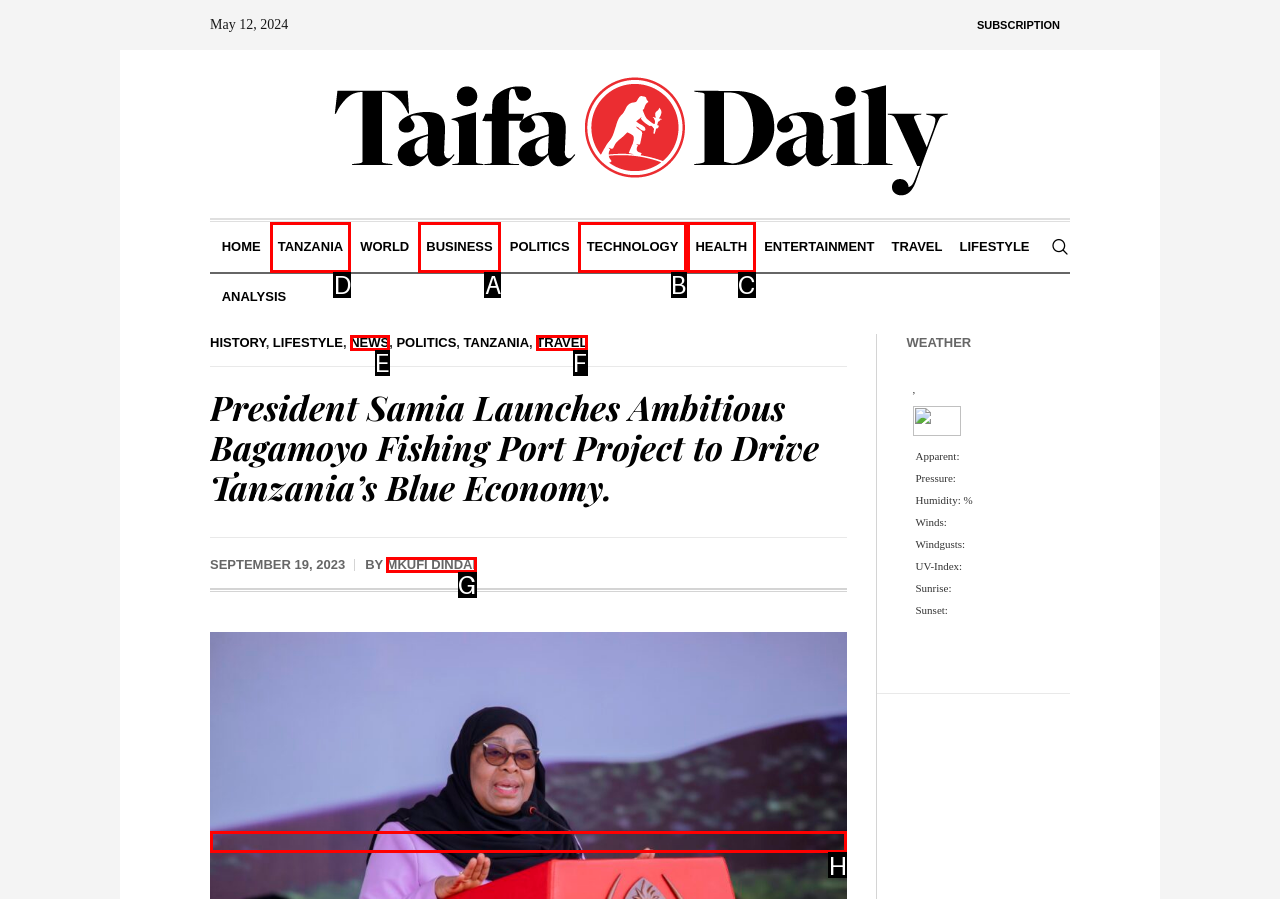Tell me which element should be clicked to achieve the following objective: Click on Enlightened Individuals I've Met
Reply with the letter of the correct option from the displayed choices.

None